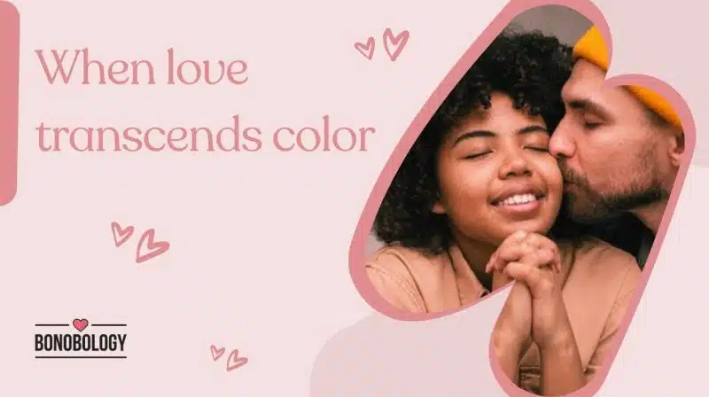Given the content of the image, can you provide a detailed answer to the question?
What is the theme of the image?

The theme of the image is explicitly stated in the phrase 'When love transcends color' and is reinforced by the depiction of an intimate moment between a couple from different racial or cultural backgrounds, emphasizing the idea that love can overcome such differences.